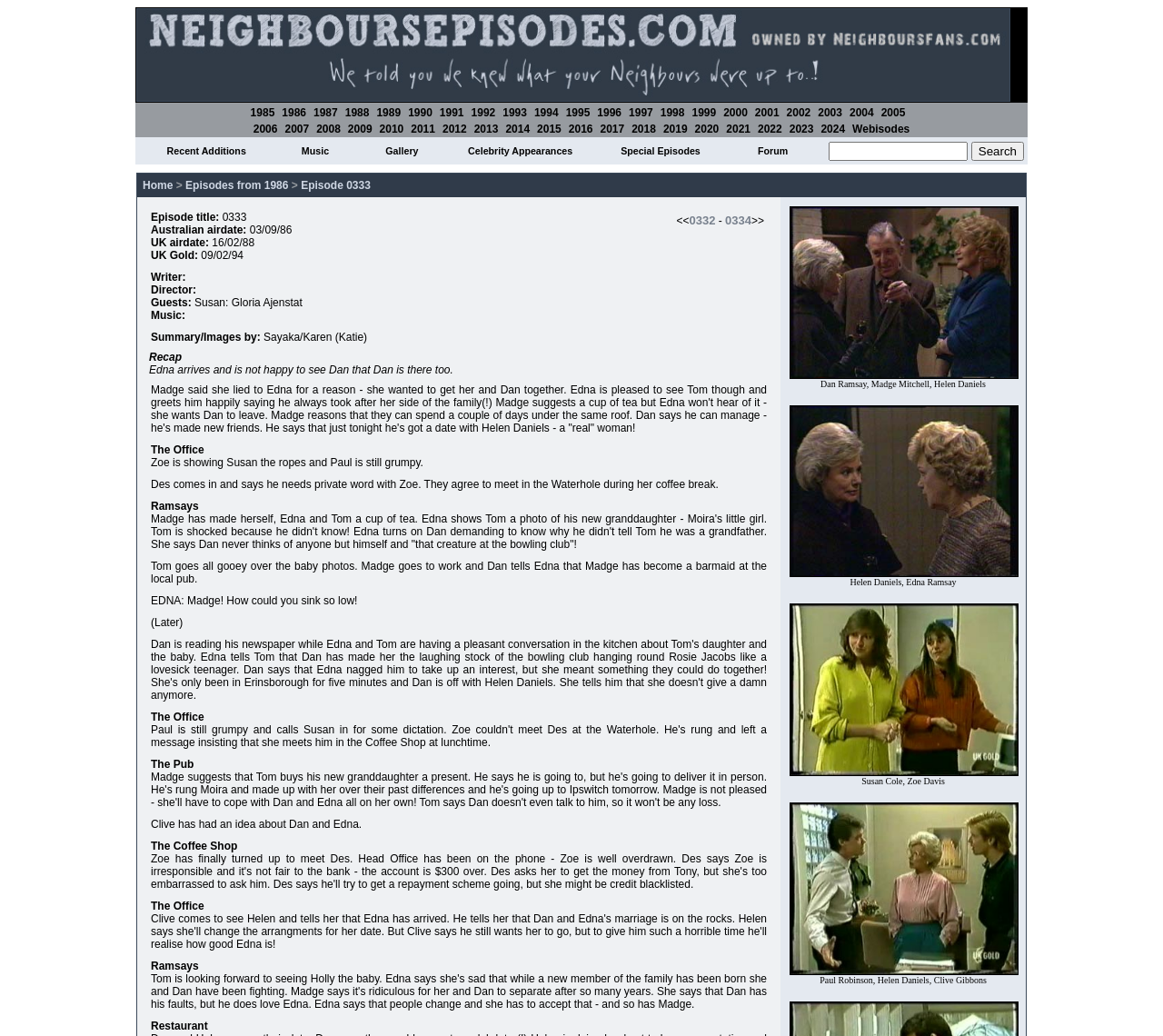Locate the bounding box coordinates of the clickable element to fulfill the following instruction: "Click on 1986". Provide the coordinates as four float numbers between 0 and 1 in the format [left, top, right, bottom].

[0.242, 0.103, 0.263, 0.115]